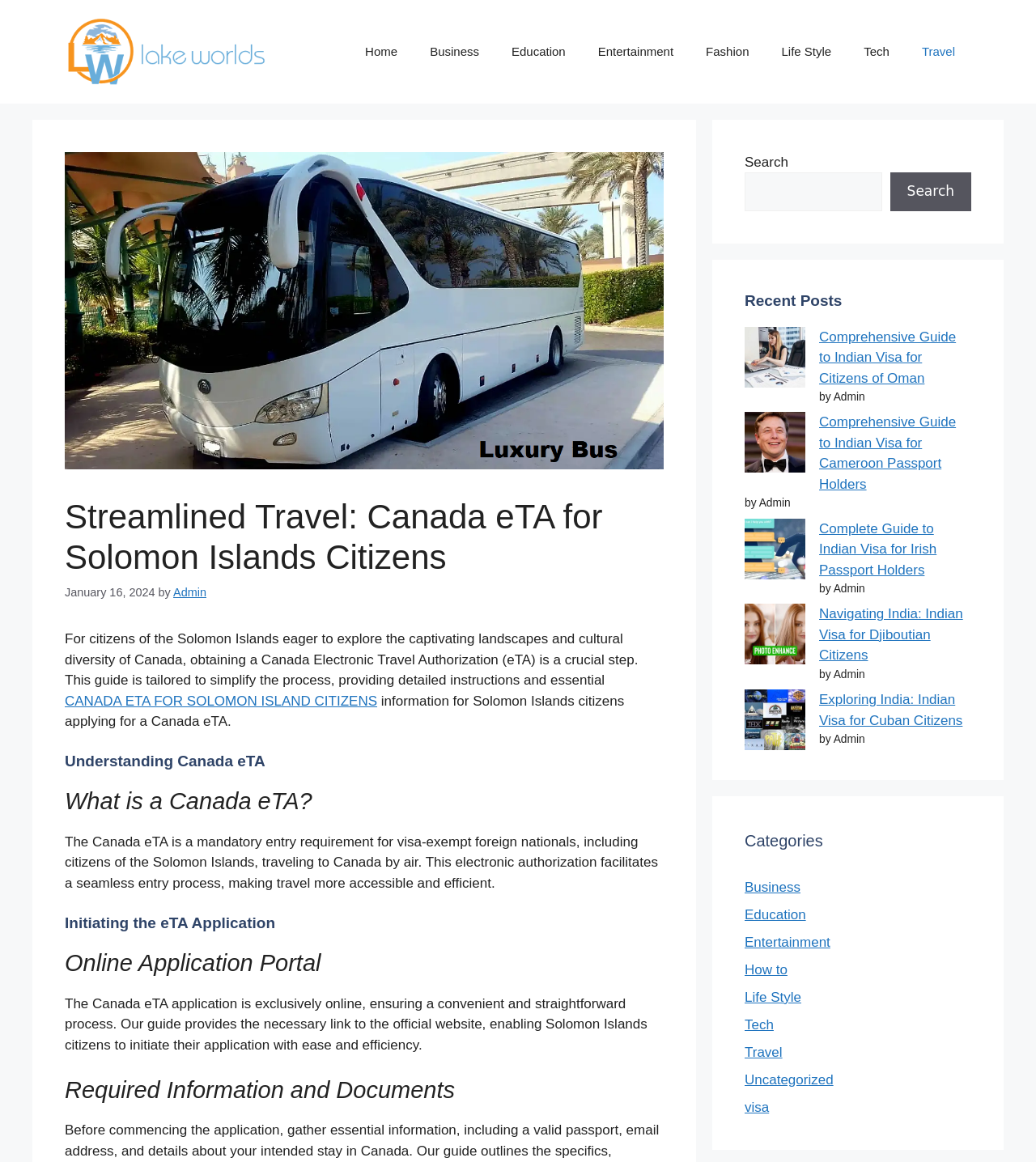Please indicate the bounding box coordinates for the clickable area to complete the following task: "Click on the 'Home' link". The coordinates should be specified as four float numbers between 0 and 1, i.e., [left, top, right, bottom].

[0.337, 0.024, 0.399, 0.065]